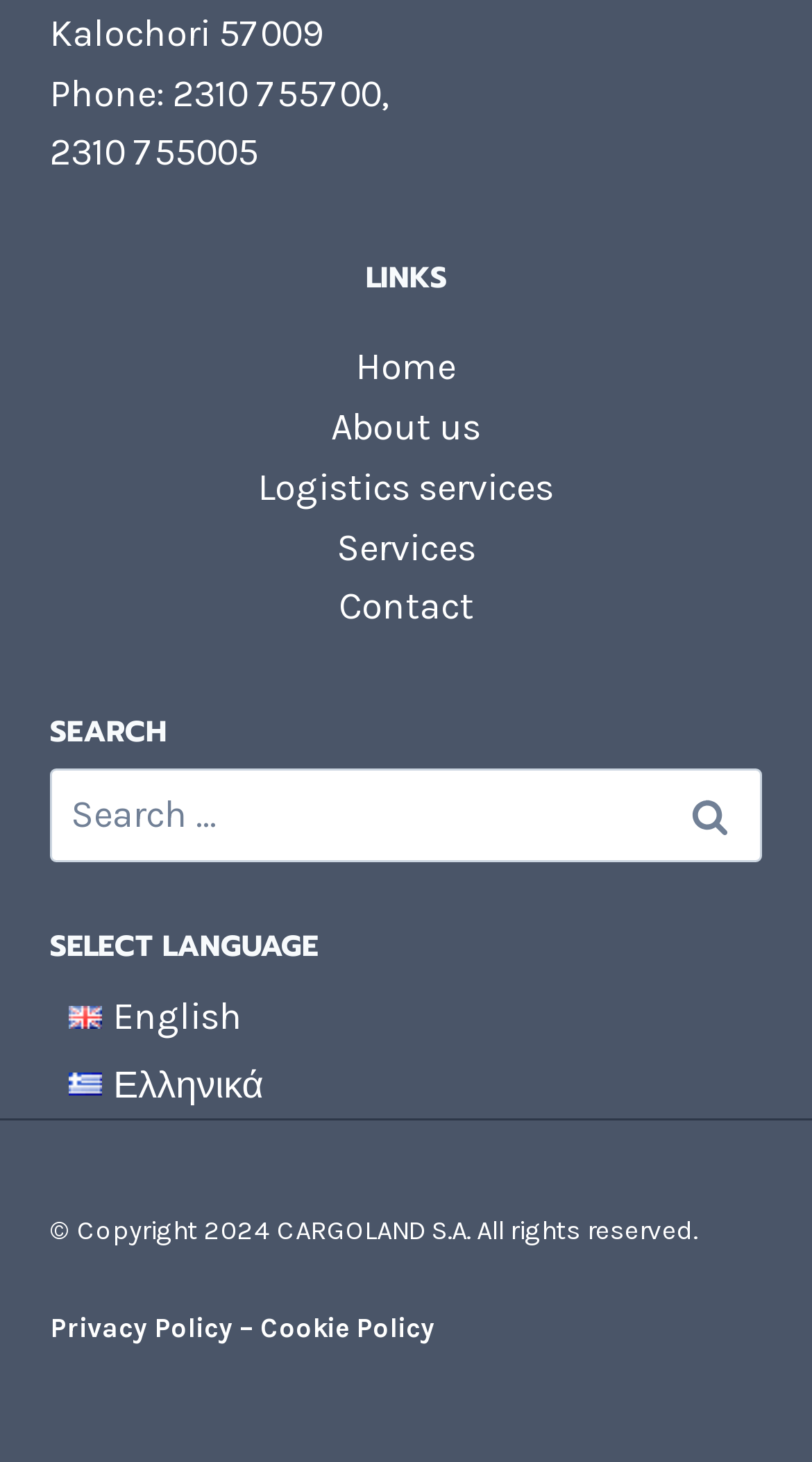What is the copyright year of the webpage?
Using the image as a reference, deliver a detailed and thorough answer to the question.

The copyright information is located at the bottom of the webpage, where it states '© Copyright 2024 CARGOLAND S.A. All rights reserved'.